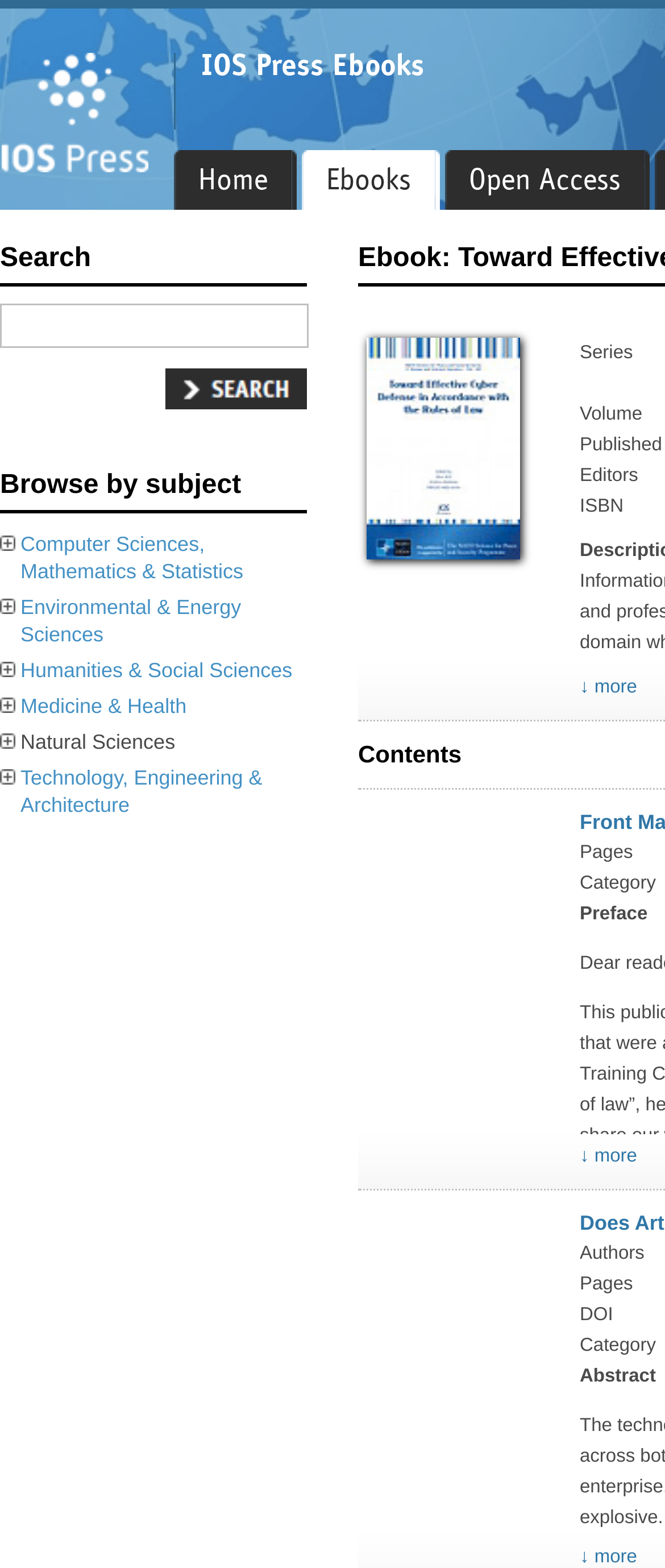Generate the text of the webpage's primary heading.

Ebook: Toward Effective Cyber Defense in Accordance with the Rules of Law